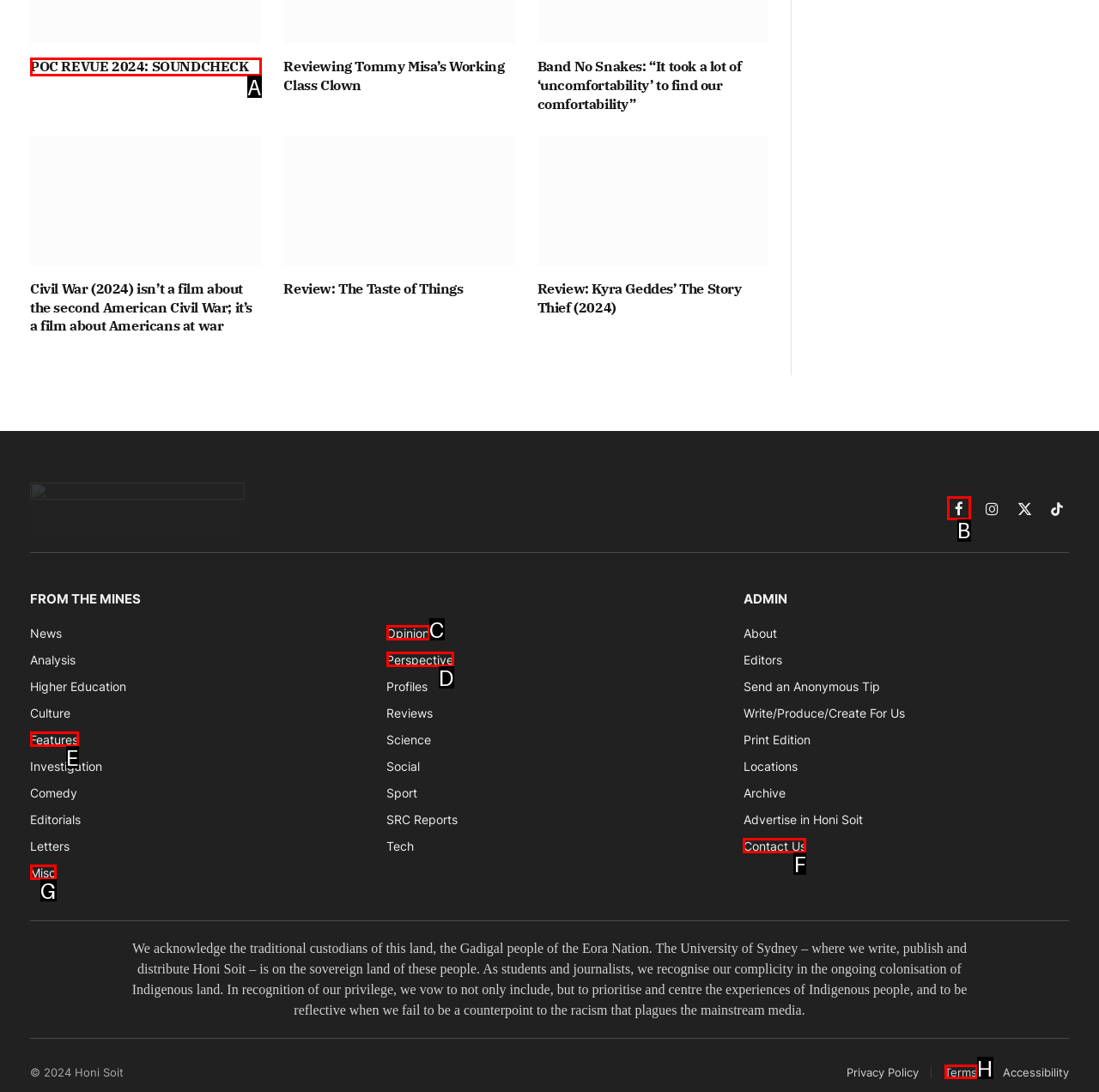Identify the correct UI element to click on to achieve the following task: Go to the Facebook page Respond with the corresponding letter from the given choices.

B